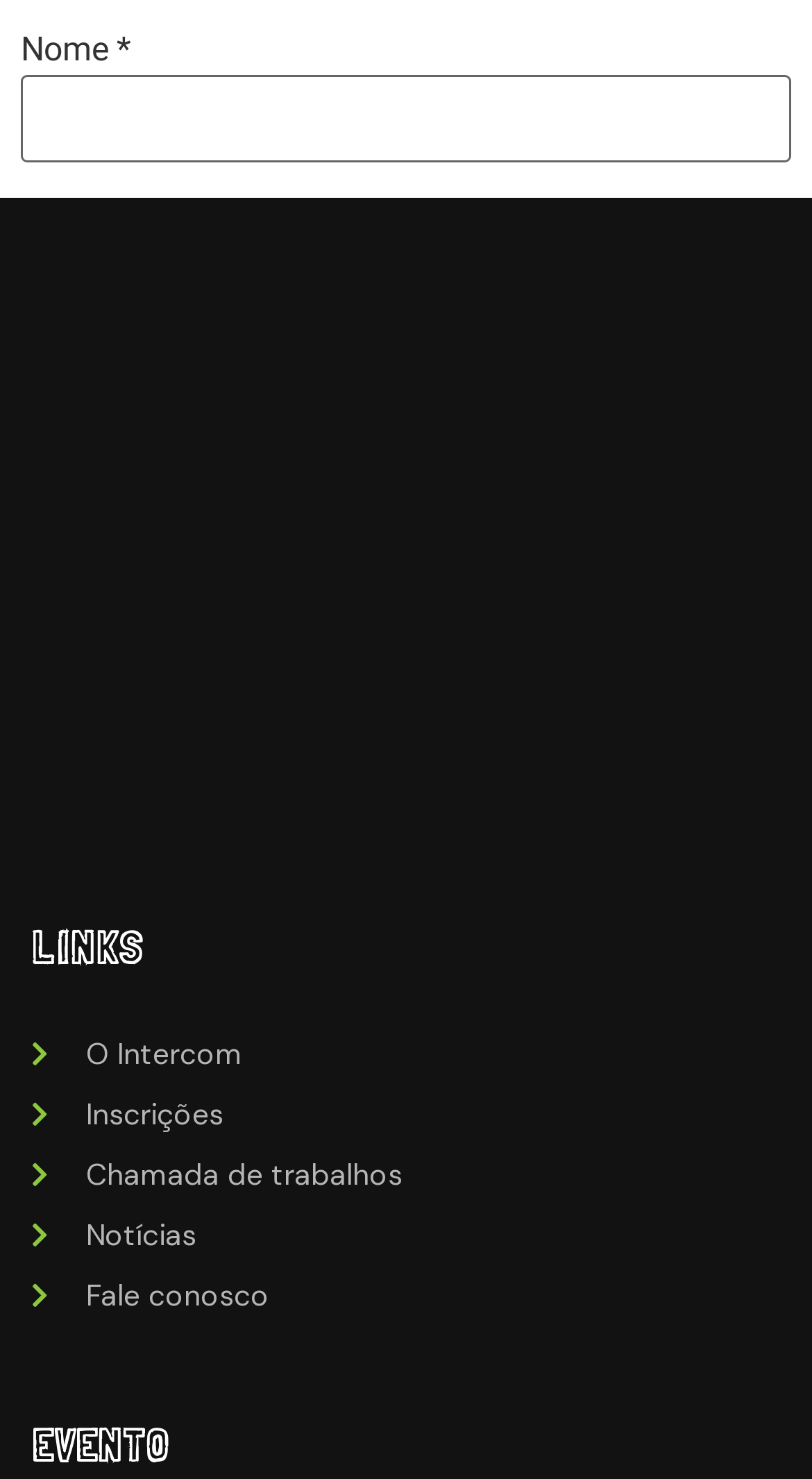Kindly respond to the following question with a single word or a brief phrase: 
What is the first field to fill in the comment form?

Nome